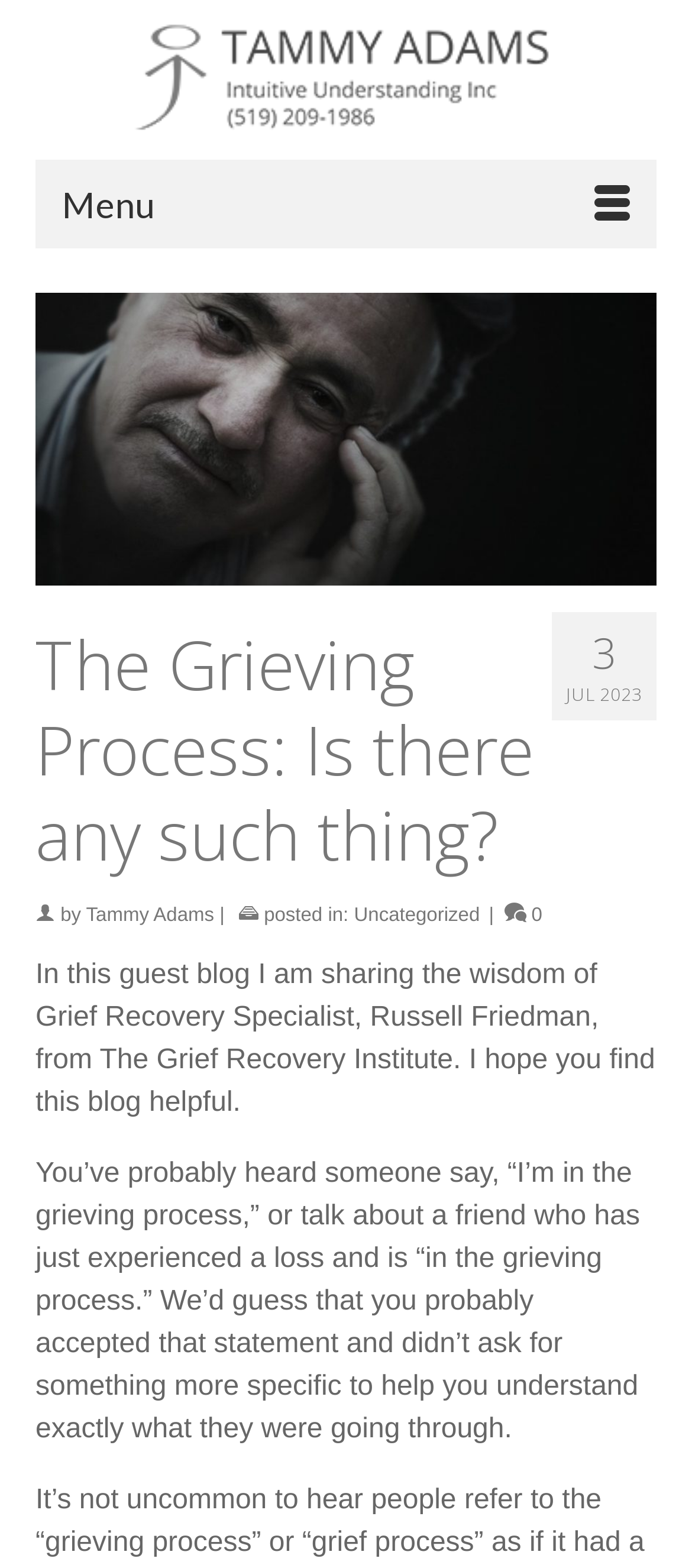What is the date of the blog post?
Could you answer the question in a detailed manner, providing as much information as possible?

I found the date by looking at the menu section of the webpage, where it says 'JUL 2023'.